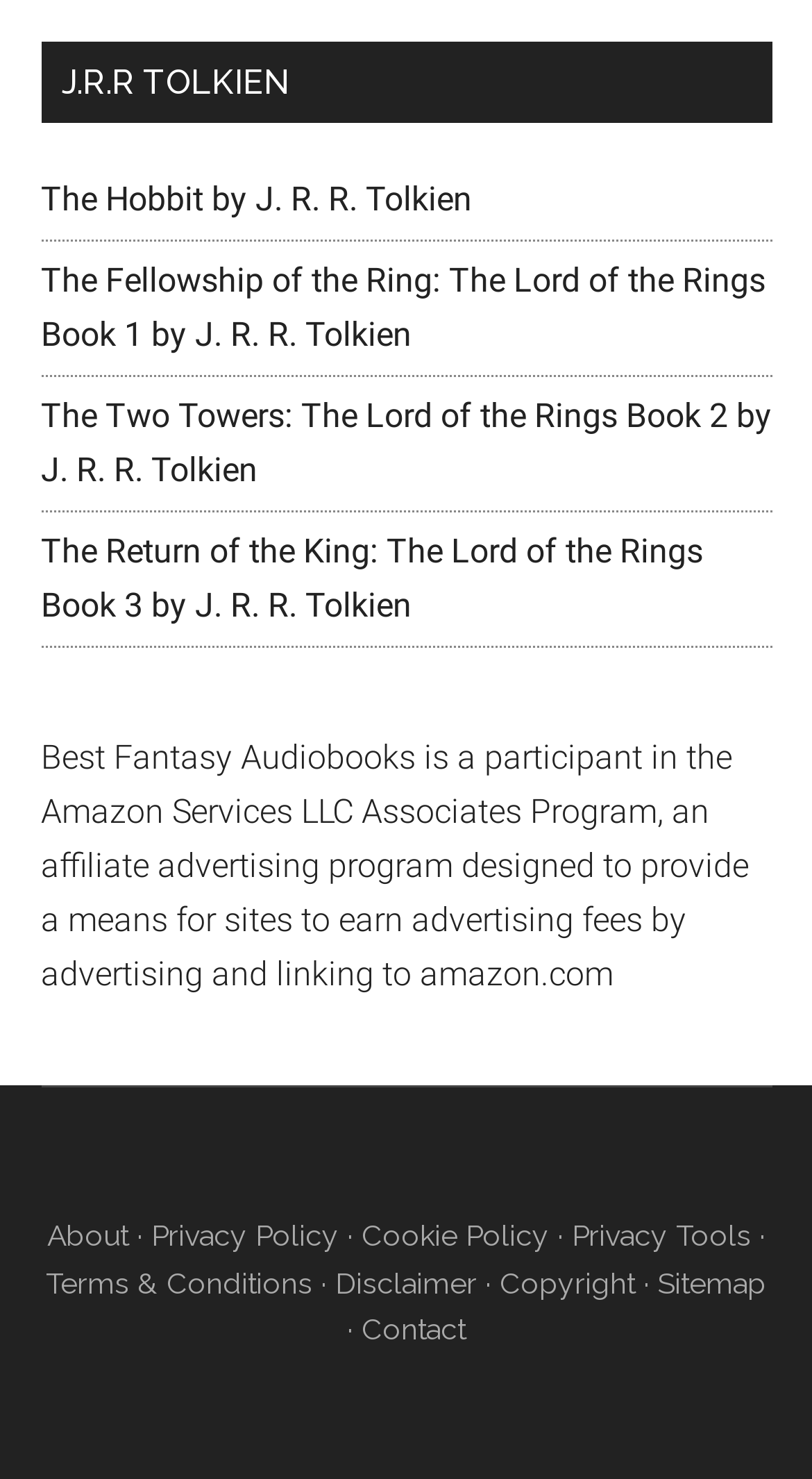Answer the following query concisely with a single word or phrase:
How many books are listed on the webpage?

4